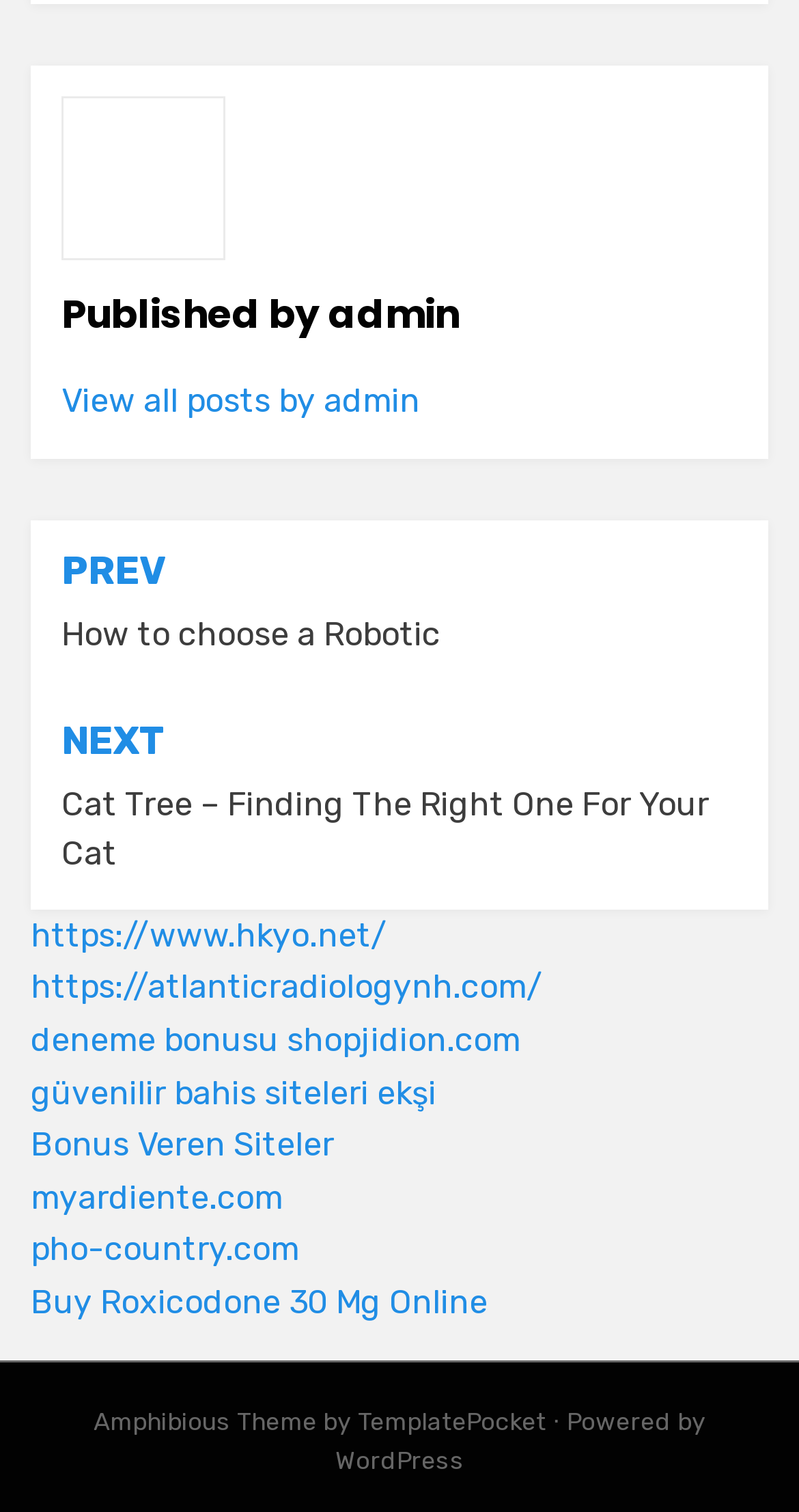Locate the bounding box coordinates of the region to be clicked to comply with the following instruction: "Visit TemplatePocket website". The coordinates must be four float numbers between 0 and 1, in the form [left, top, right, bottom].

[0.447, 0.93, 0.683, 0.949]